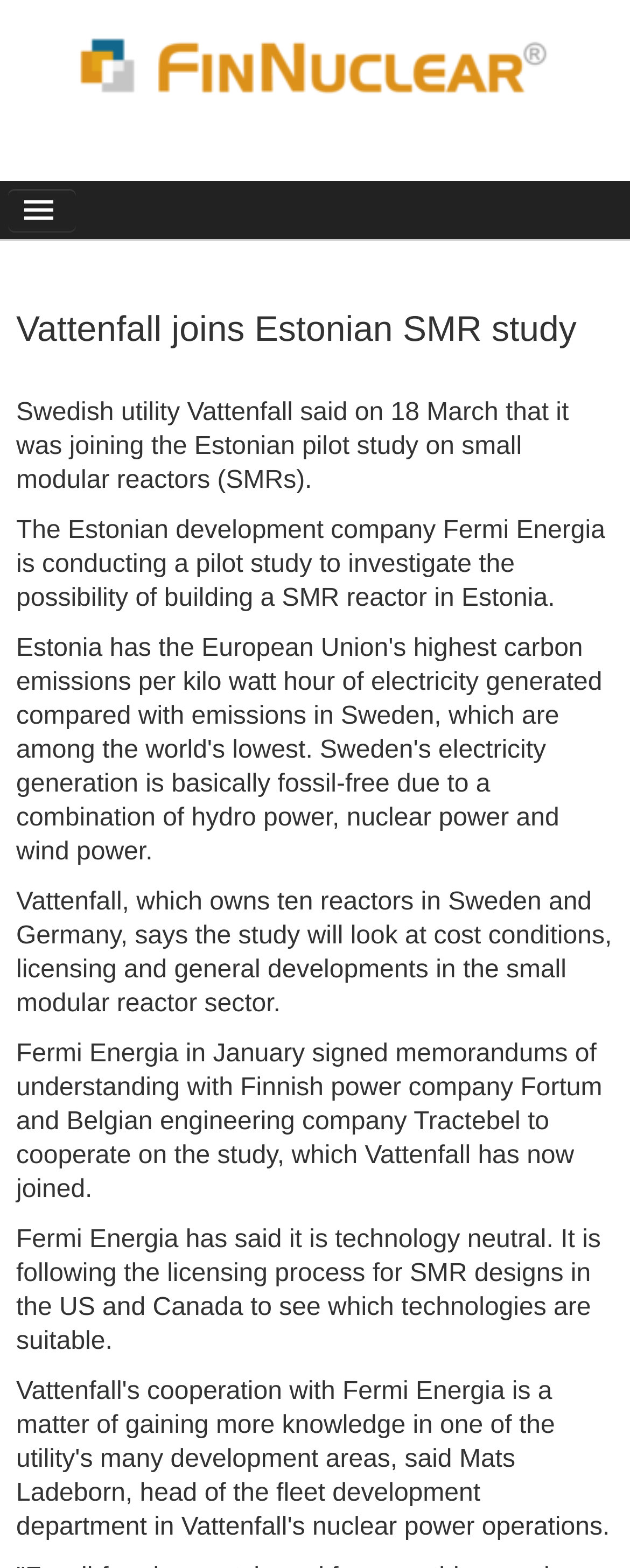Bounding box coordinates are specified in the format (top-left x, top-left y, bottom-right x, bottom-right y). All values are floating point numbers bounded between 0 and 1. Please provide the bounding box coordinate of the region this sentence describes: alt="FinNuclear News Database"

[0.115, 0.033, 0.885, 0.051]